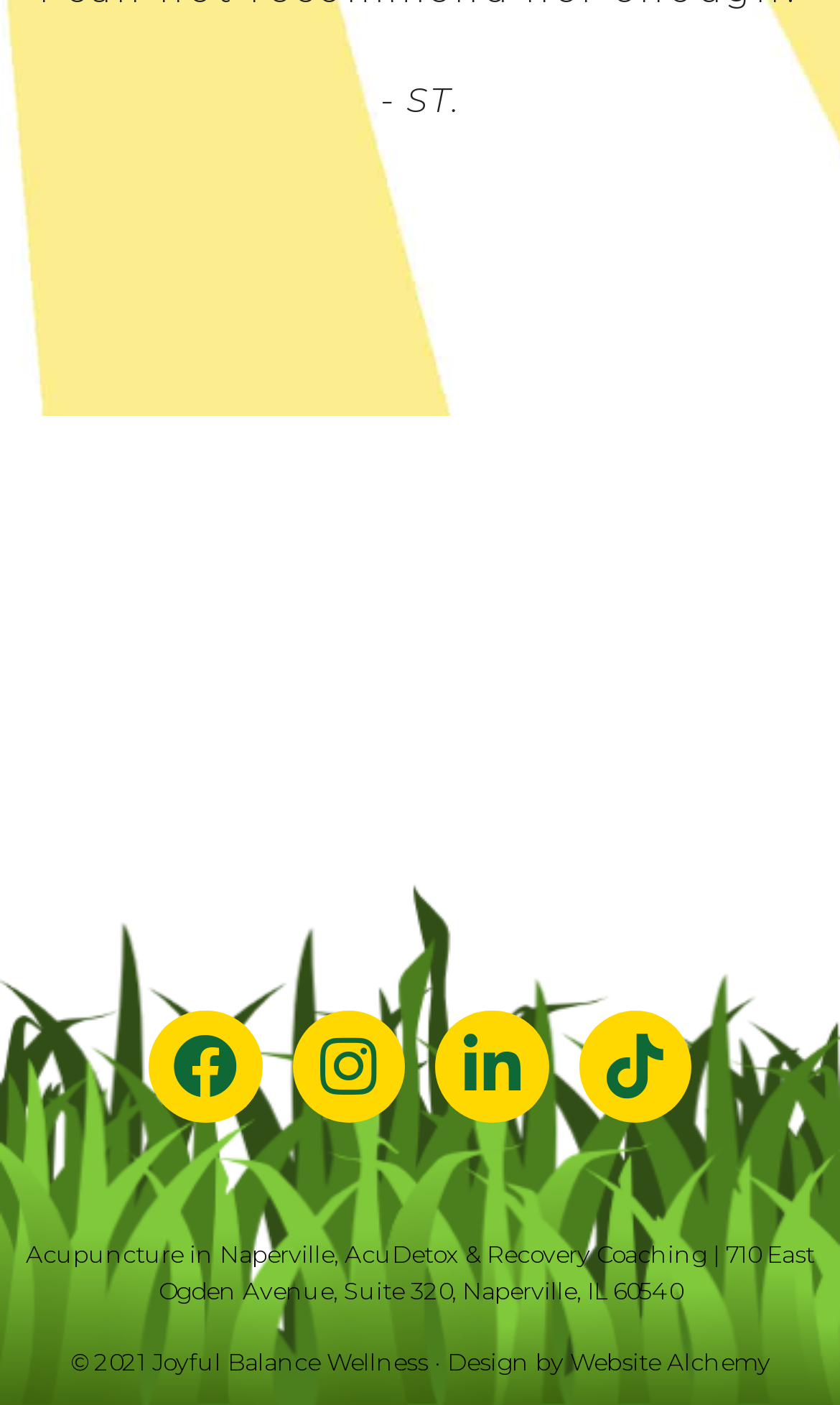Determine the bounding box for the UI element described here: "Design by Website Alchemy".

[0.532, 0.958, 0.917, 0.98]